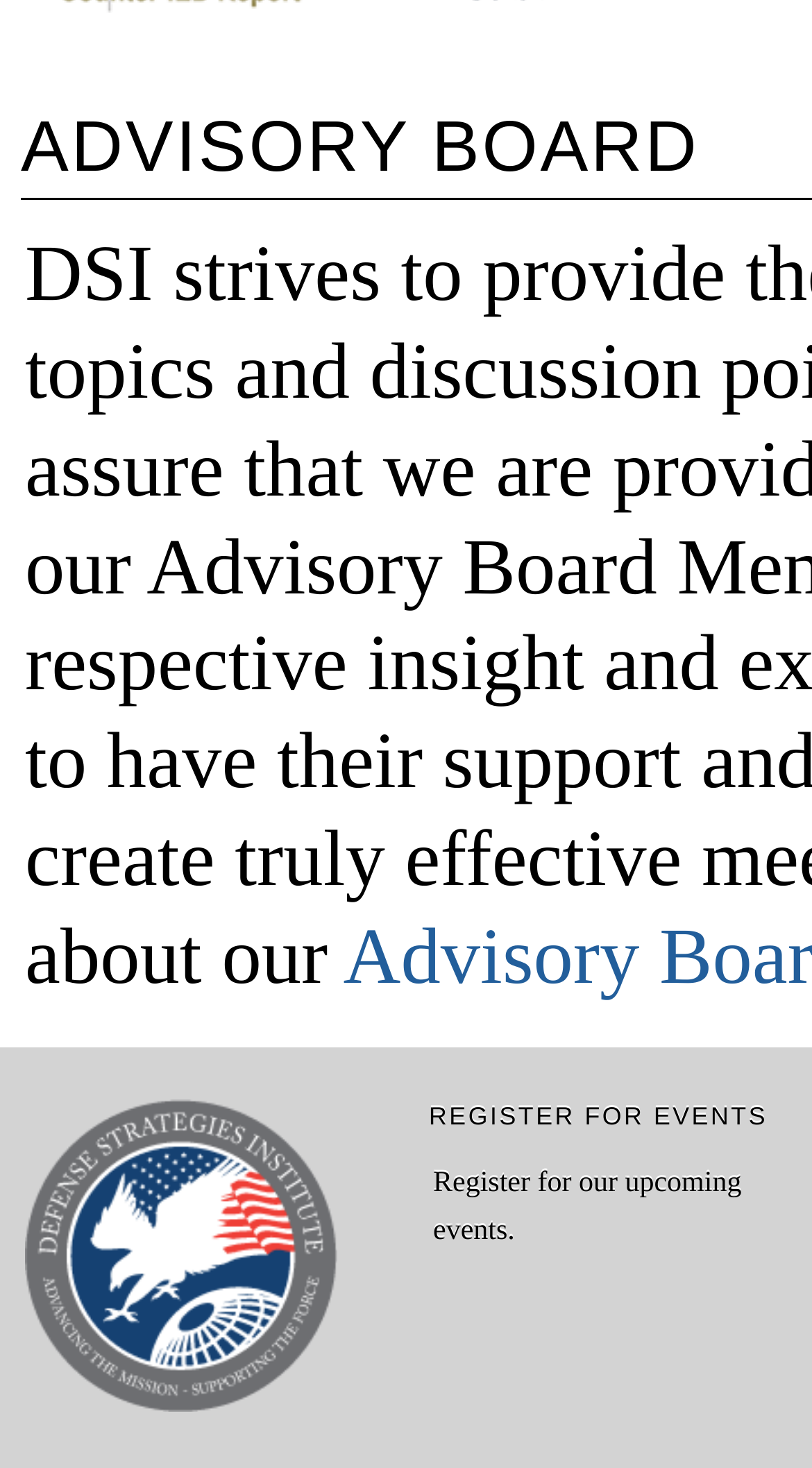From the webpage screenshot, predict the bounding box of the UI element that matches this description: "alt="DSI Group Home Page"".

[0.031, 0.946, 0.415, 0.967]